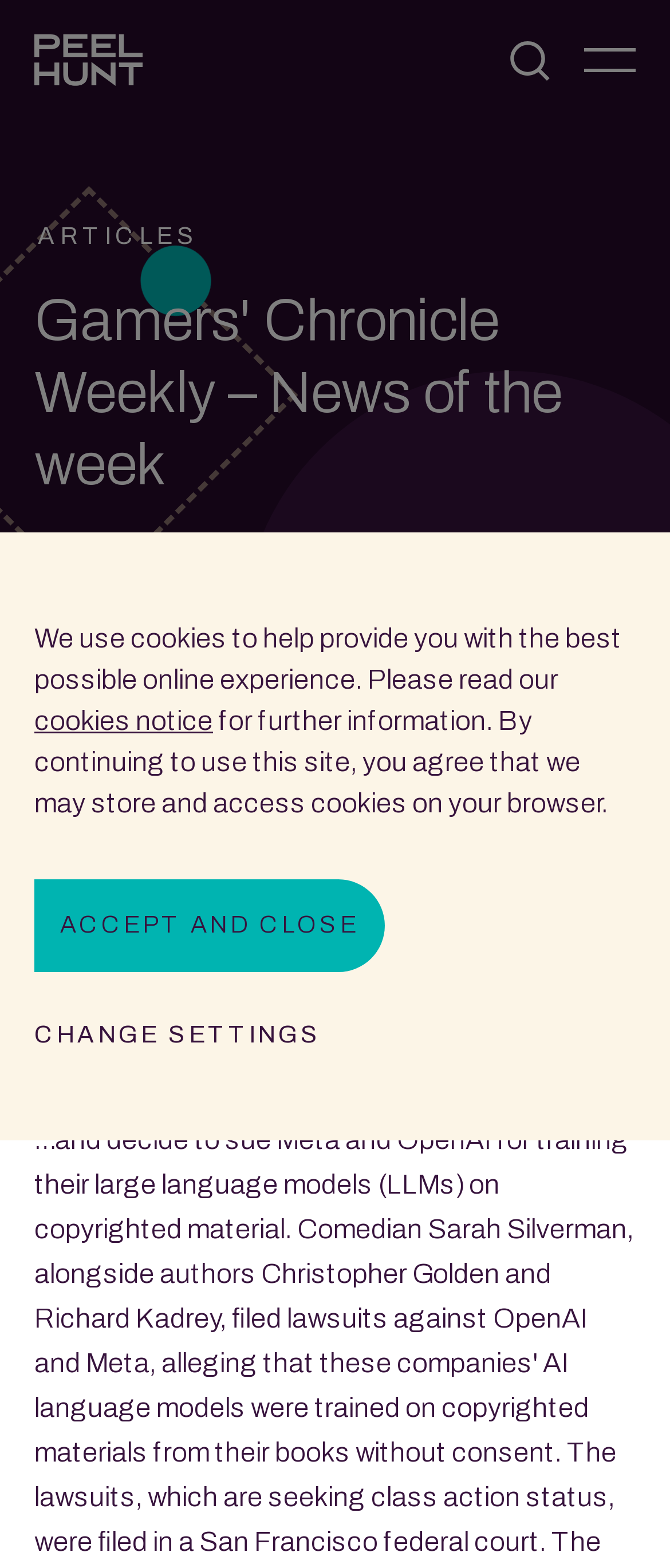Identify the bounding box coordinates of the region I need to click to complete this instruction: "Search for something".

[0.051, 0.32, 0.949, 0.407]